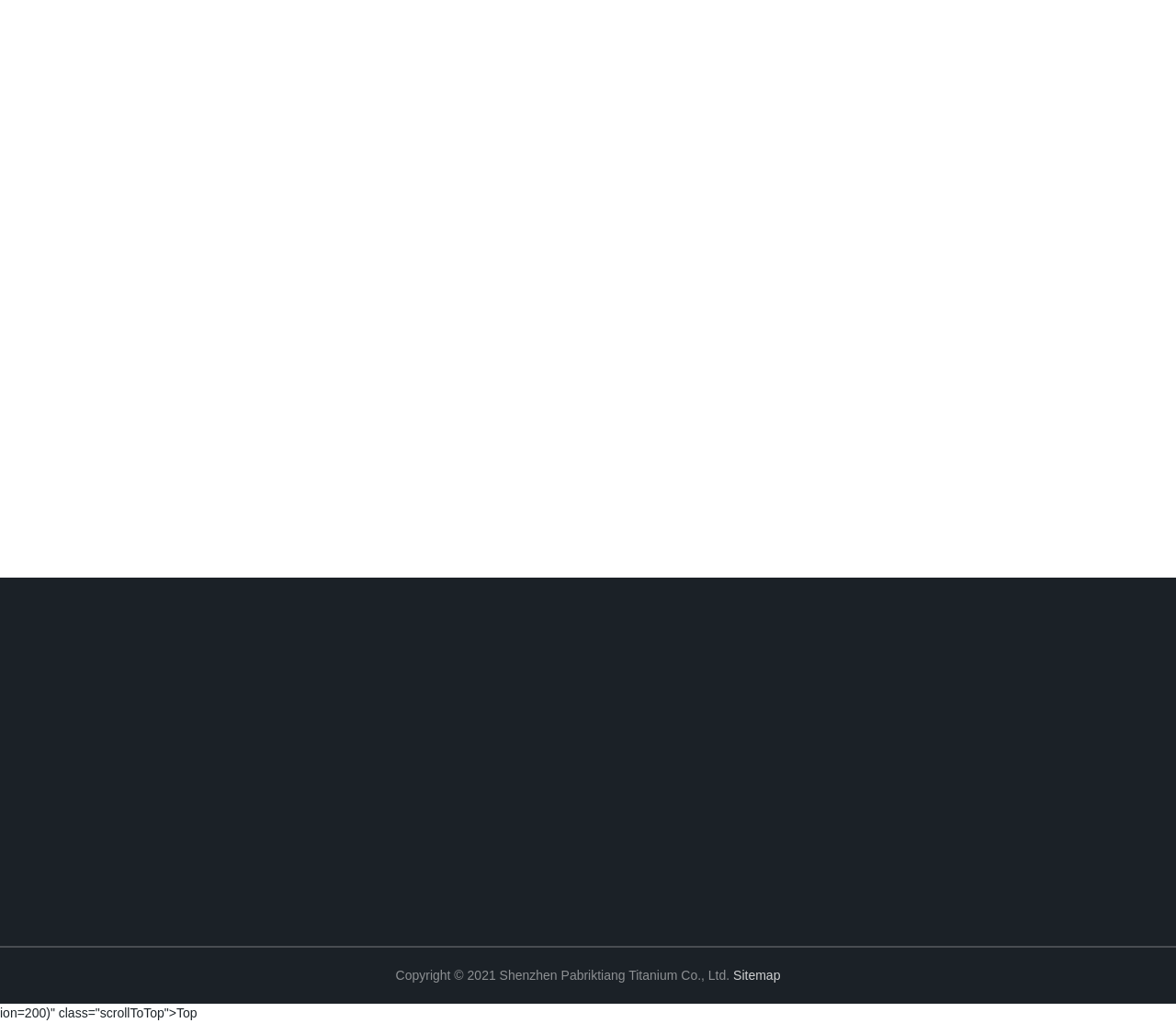Identify the bounding box of the HTML element described here: "About us". Provide the coordinates as four float numbers between 0 and 1: [left, top, right, bottom].

[0.62, 0.642, 0.698, 0.68]